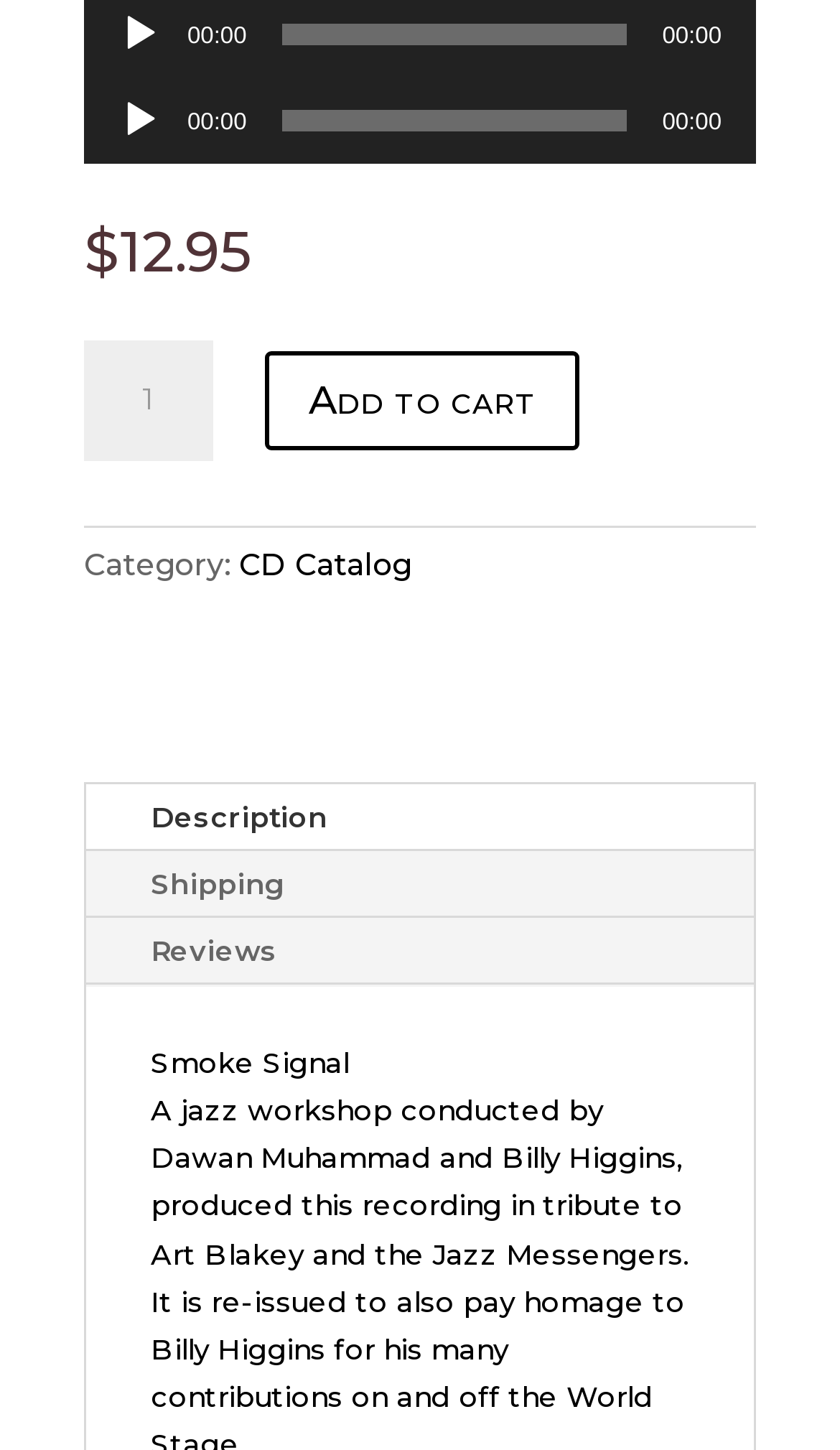Provide the bounding box coordinates of the HTML element described by the text: "aria-label="Play" title="Play"". The coordinates should be in the format [left, top, right, bottom] with values between 0 and 1.

[0.141, 0.009, 0.192, 0.038]